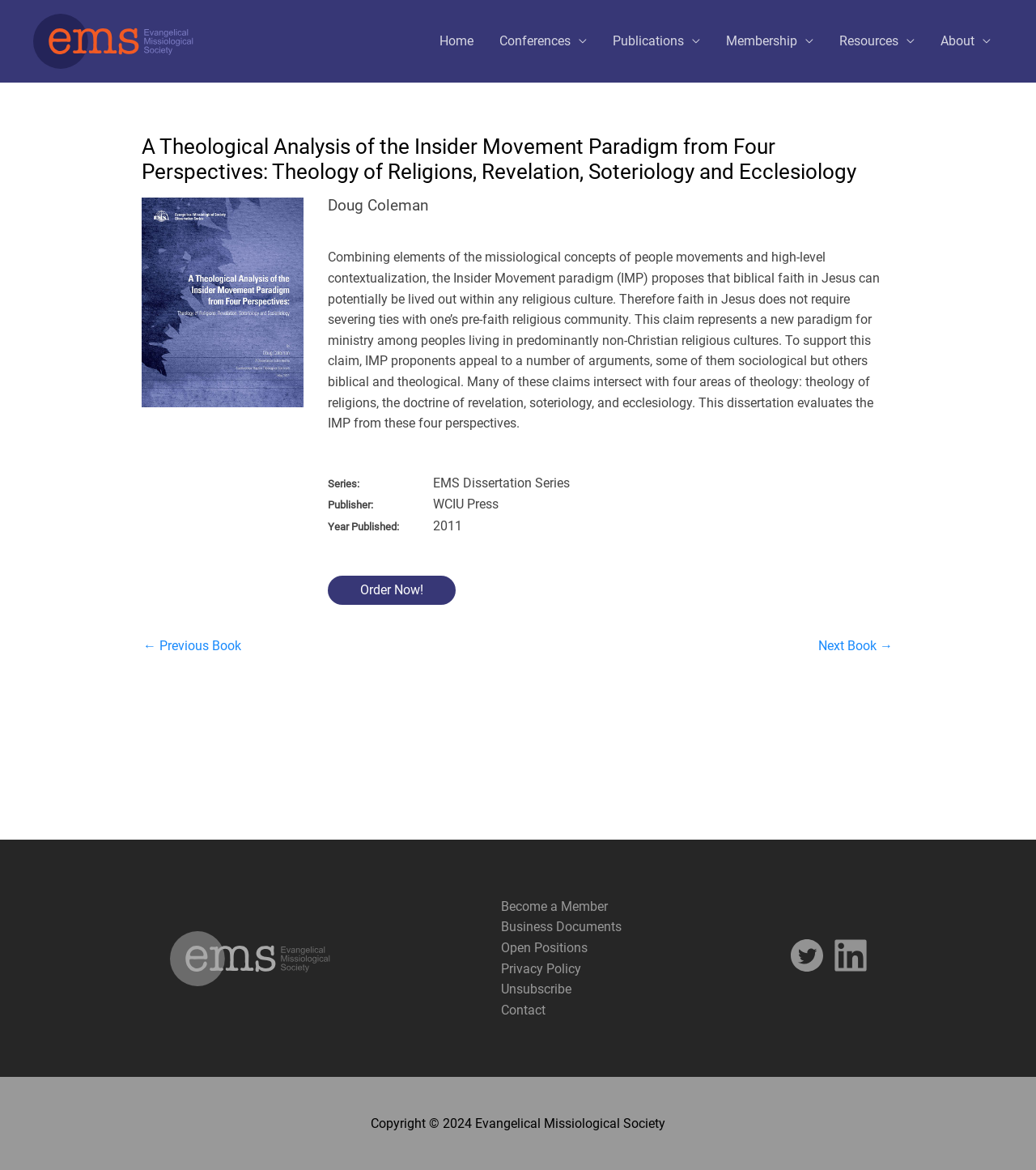Locate the bounding box coordinates of the area you need to click to fulfill this instruction: 'Click the 'Home' link'. The coordinates must be in the form of four float numbers ranging from 0 to 1: [left, top, right, bottom].

None